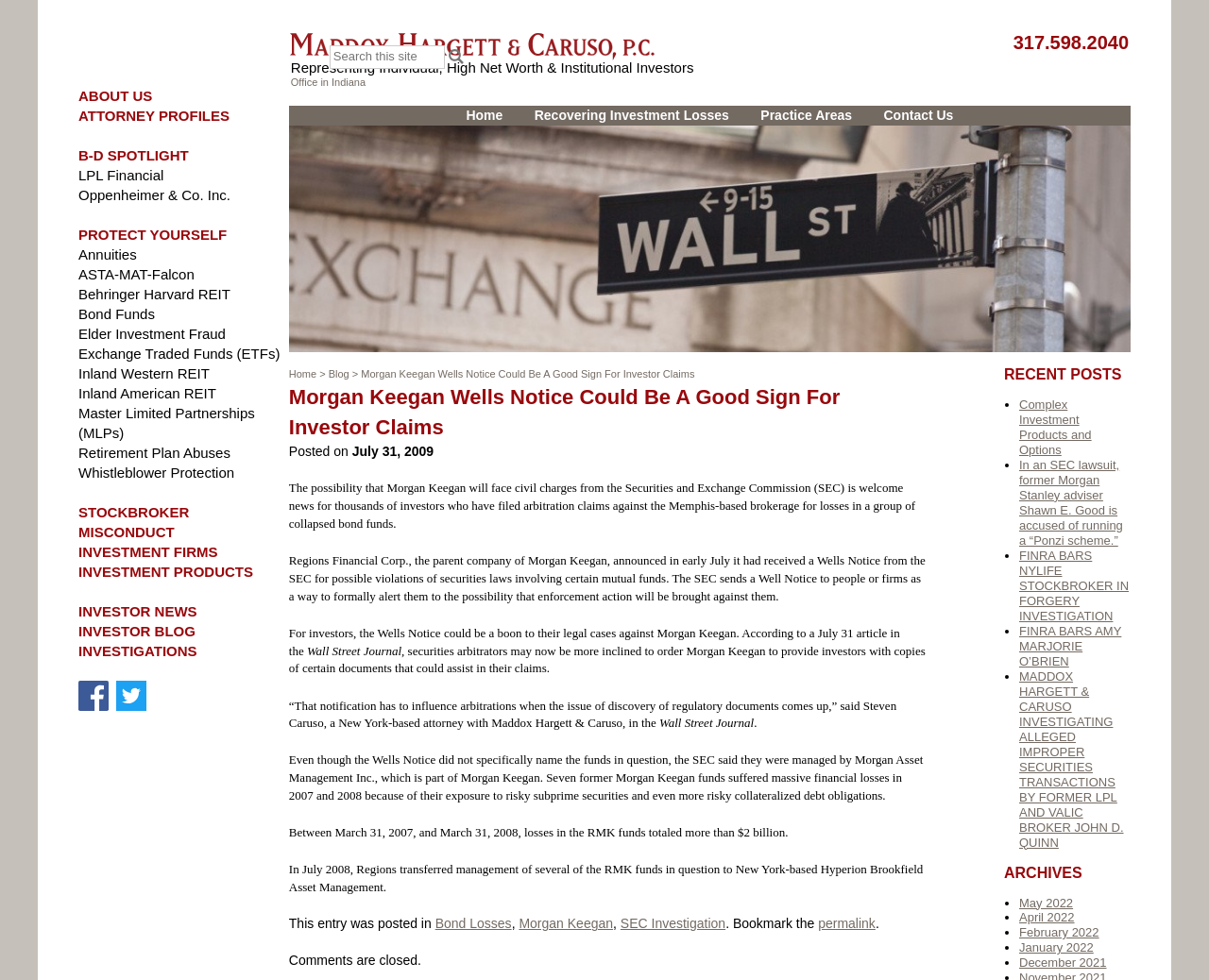Using the information in the image, could you please answer the following question in detail:
What is the amount of losses in the RMK funds between March 31, 2007, and March 31, 2008?

The amount of losses can be found in the article's content, specifically in the paragraph that mentions the RMK funds. It is written as 'Between March 31, 2007, and March 31, 2008, losses in the RMK funds totaled more than $2 billion'.